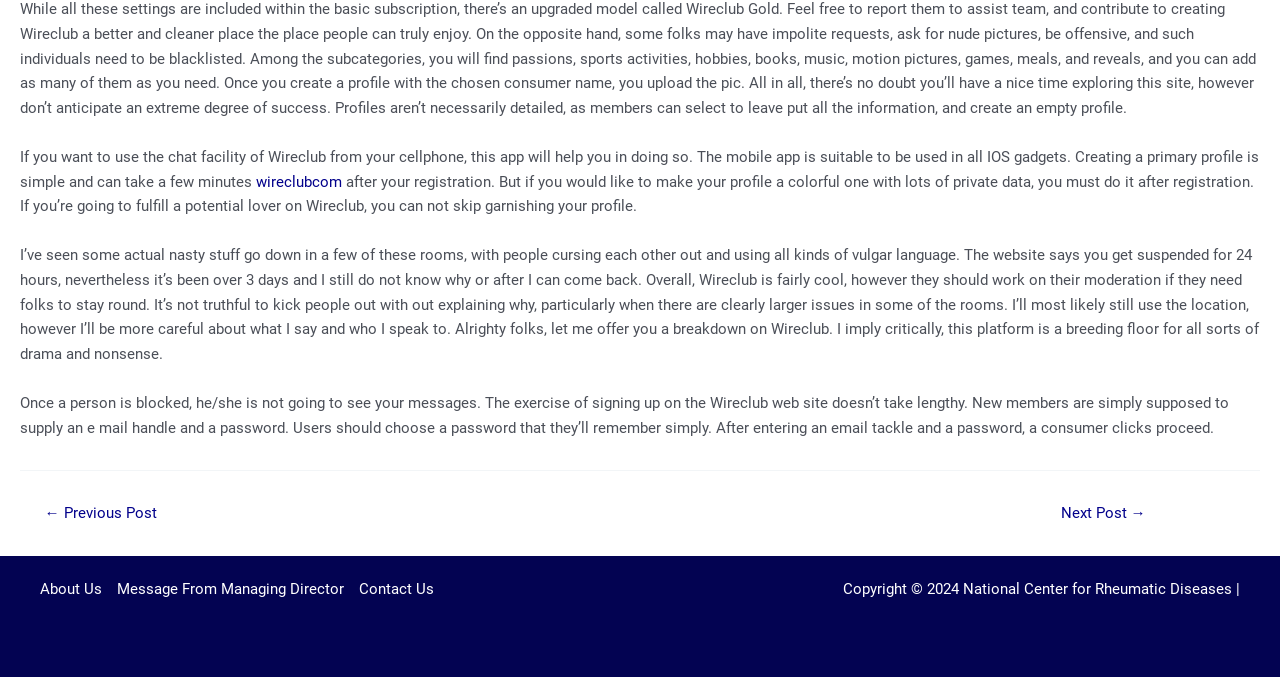How do you block someone on Wireclub?
Please provide a single word or phrase as the answer based on the screenshot.

Block them